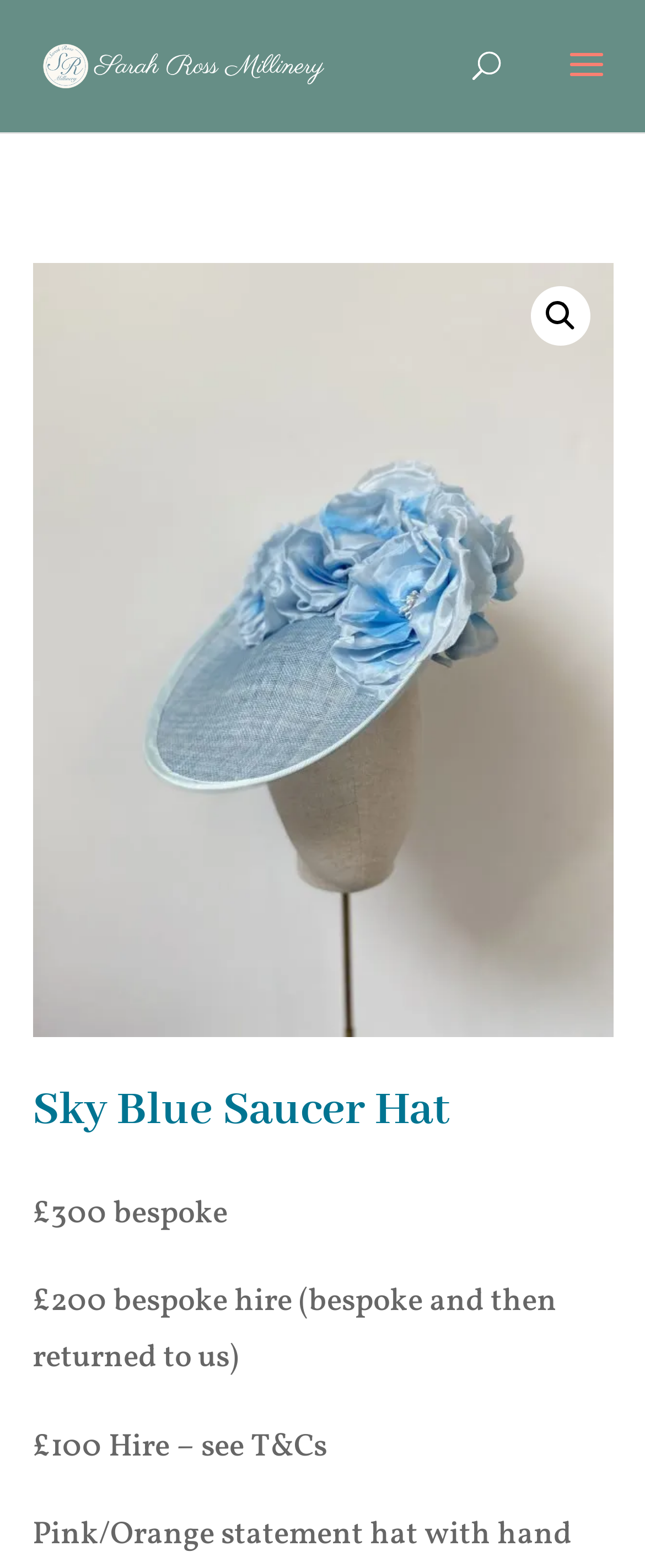Provide the bounding box coordinates of the HTML element this sentence describes: "title="2"". The bounding box coordinates consist of four float numbers between 0 and 1, i.e., [left, top, right, bottom].

[0.05, 0.168, 0.95, 0.661]